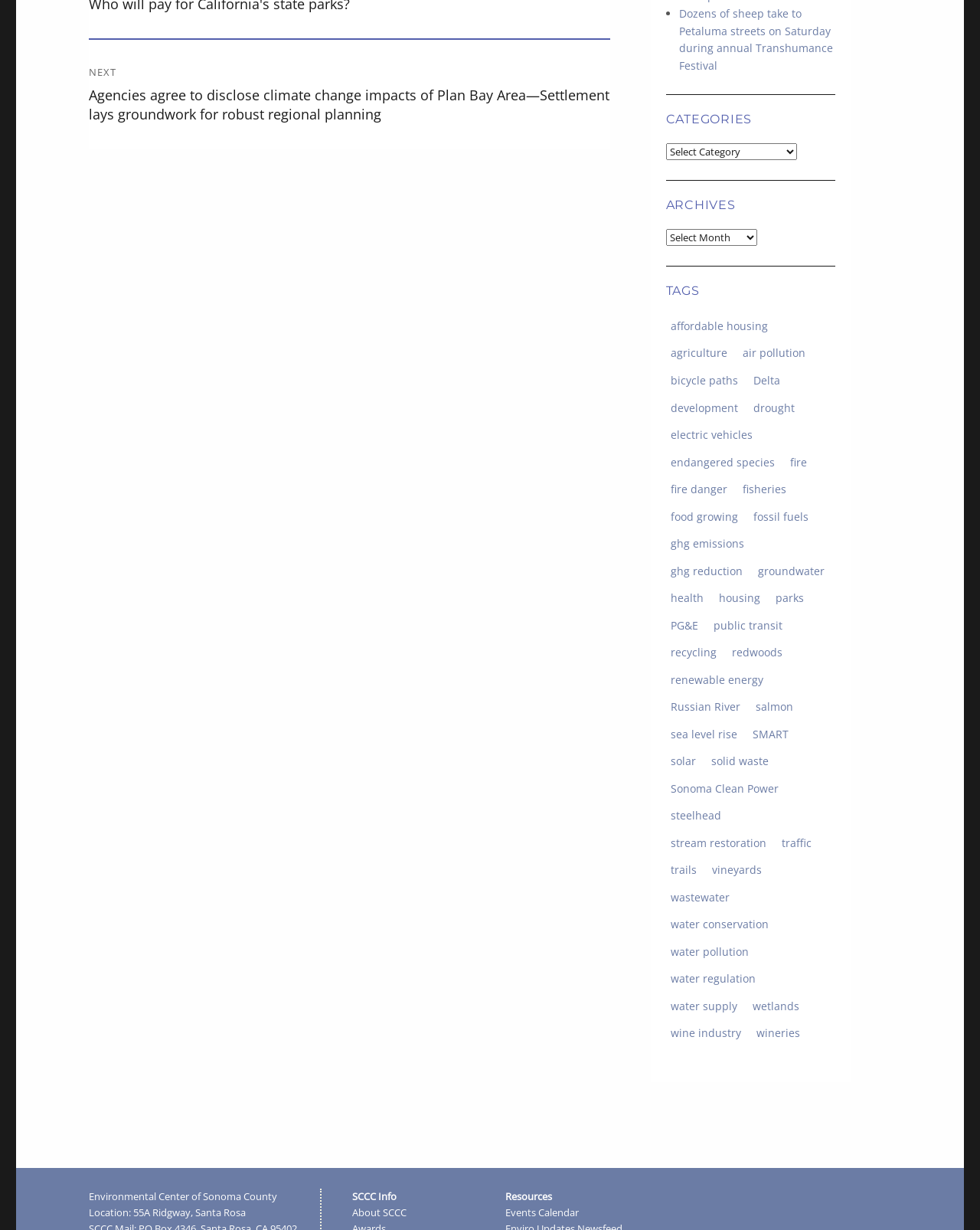Answer in one word or a short phrase: 
What is the name of the environmental center?

Environmental Center of Sonoma County